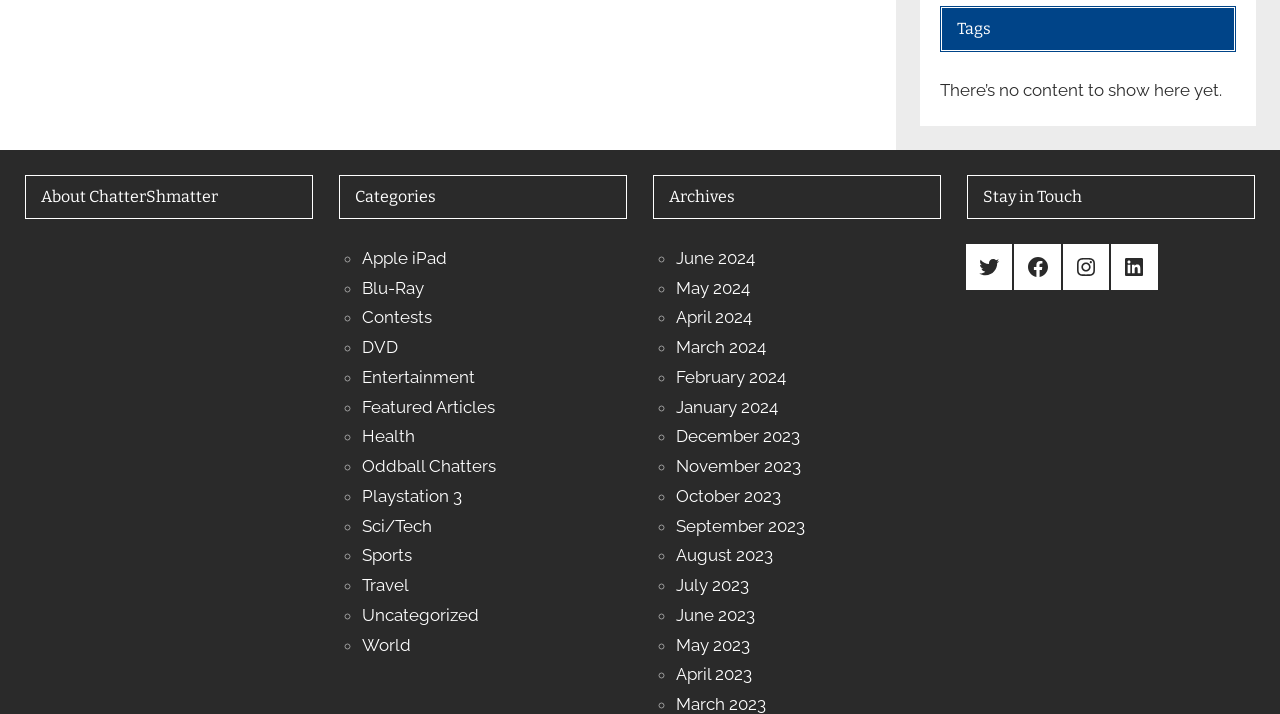Please specify the bounding box coordinates of the element that should be clicked to execute the given instruction: 'Read about ChatterShmatter'. Ensure the coordinates are four float numbers between 0 and 1, expressed as [left, top, right, bottom].

[0.019, 0.243, 0.245, 0.308]